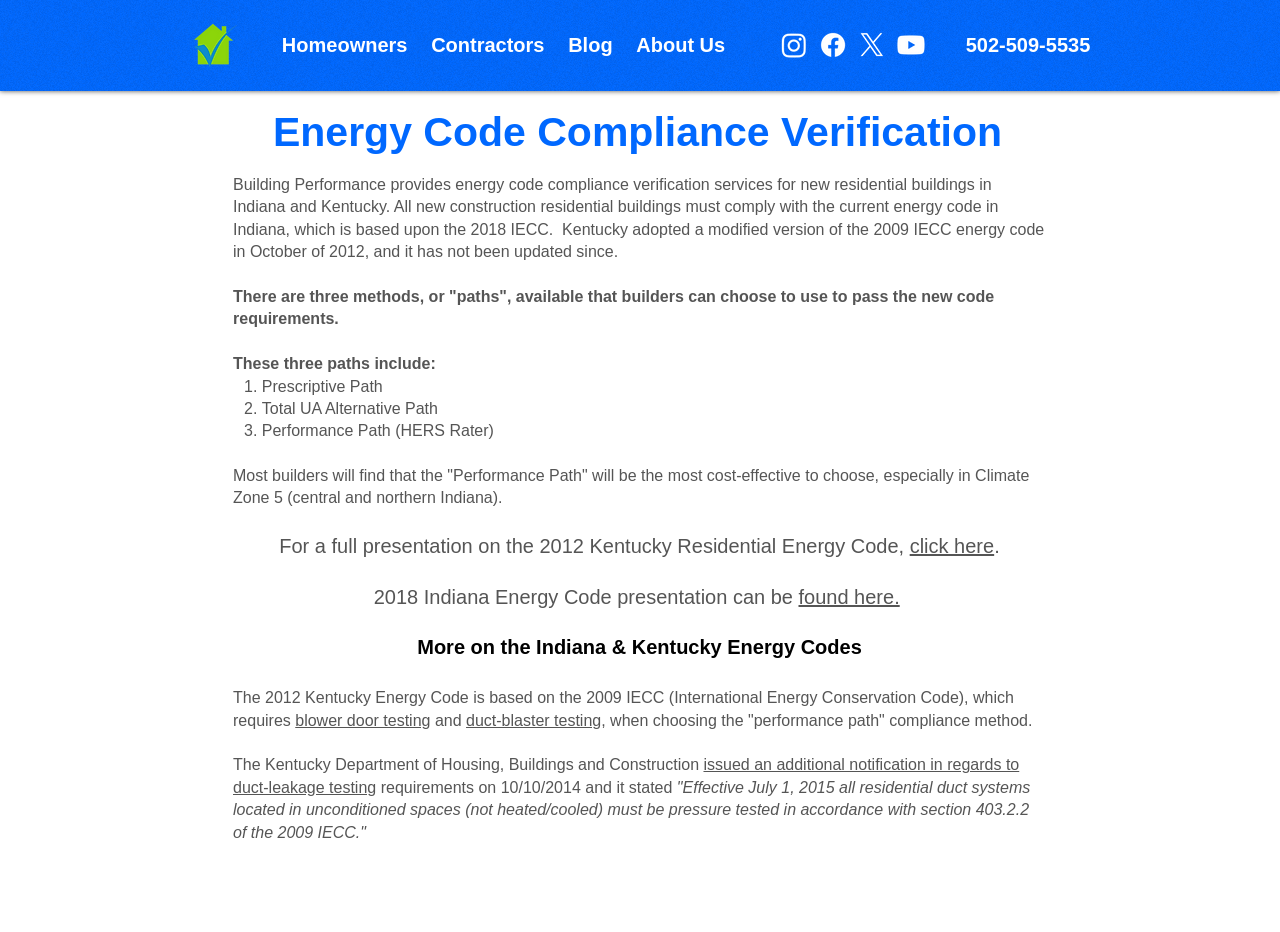Kindly determine the bounding box coordinates for the area that needs to be clicked to execute this instruction: "Read more on the Indiana & Kentucky Energy Codes".

[0.182, 0.679, 0.817, 0.709]